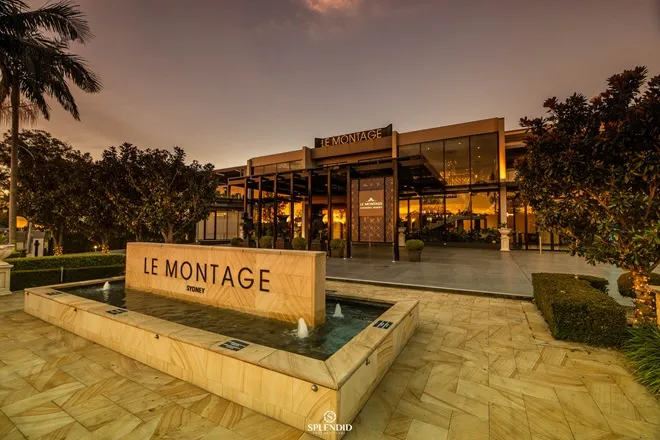Present a detailed portrayal of the image.

The image showcases Le Montage, a prominent venue located in Lilyfield, Sydney. The photograph captures the striking exterior of the venue during sunset, with its elegant architecture accentuated by warm, ambient lighting. In the foreground, a stylish water feature complements the well-manicured landscaping and enhances the overall atmosphere of sophistication. The distinct sign reading "LE MONTAGE" prominently marks the venue, hinting at its significance in the area. As Le Montage prepares for a major refurbishment slated for early 2024, this image highlights its appeal as a premier event space, known for hosting various prestigious gatherings.